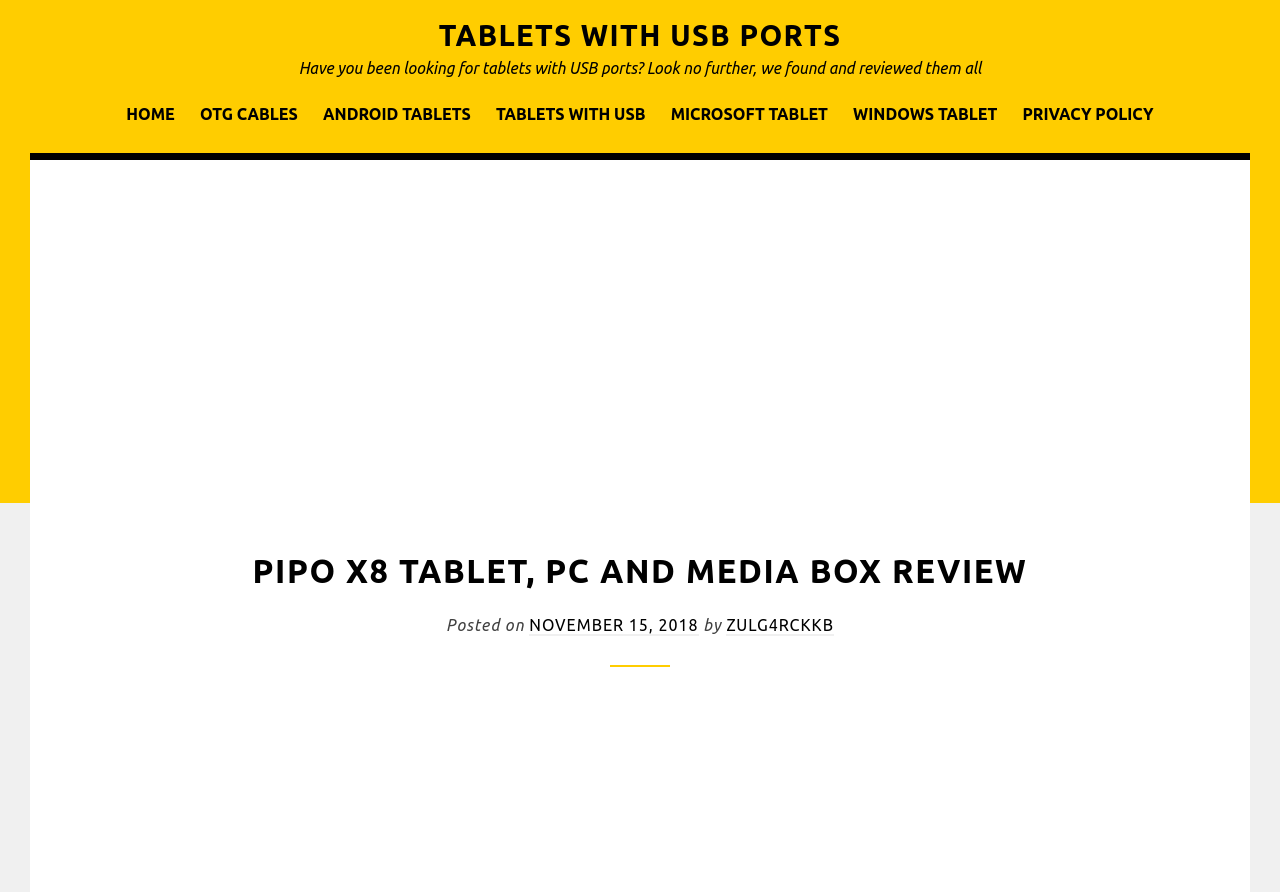Find the bounding box coordinates for the area that must be clicked to perform this action: "Visit Chef's Corner".

None